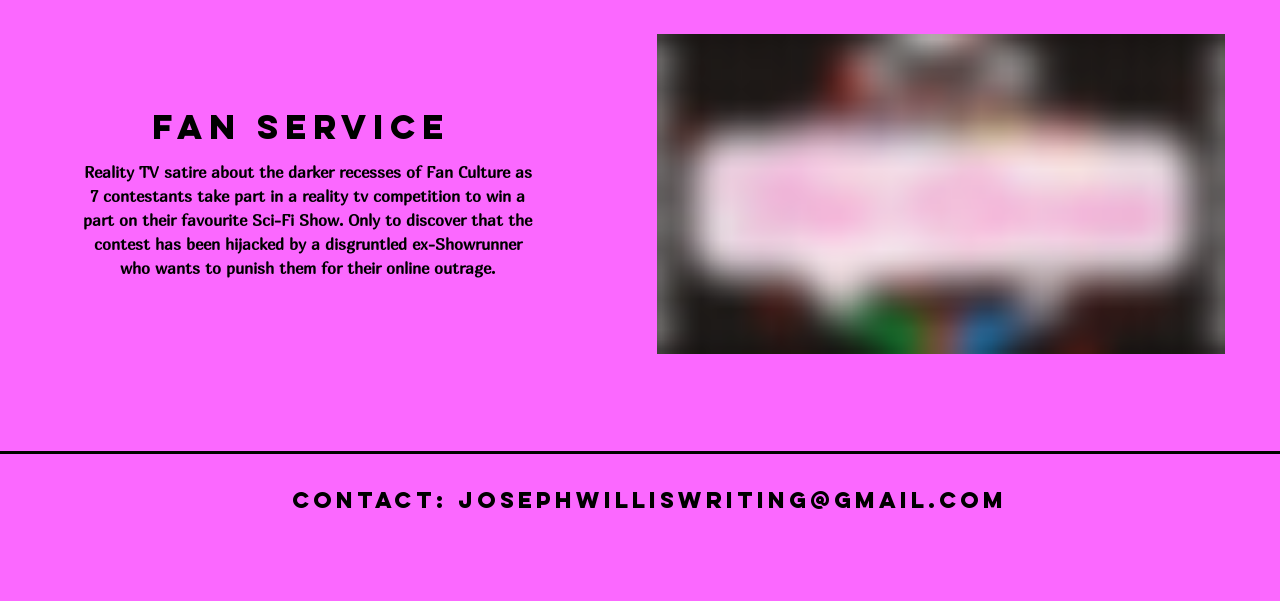Provide the bounding box coordinates of the HTML element described by the text: "aria-label="Instagram"". The coordinates should be in the format [left, top, right, bottom] with values between 0 and 1.

[0.503, 0.882, 0.534, 0.947]